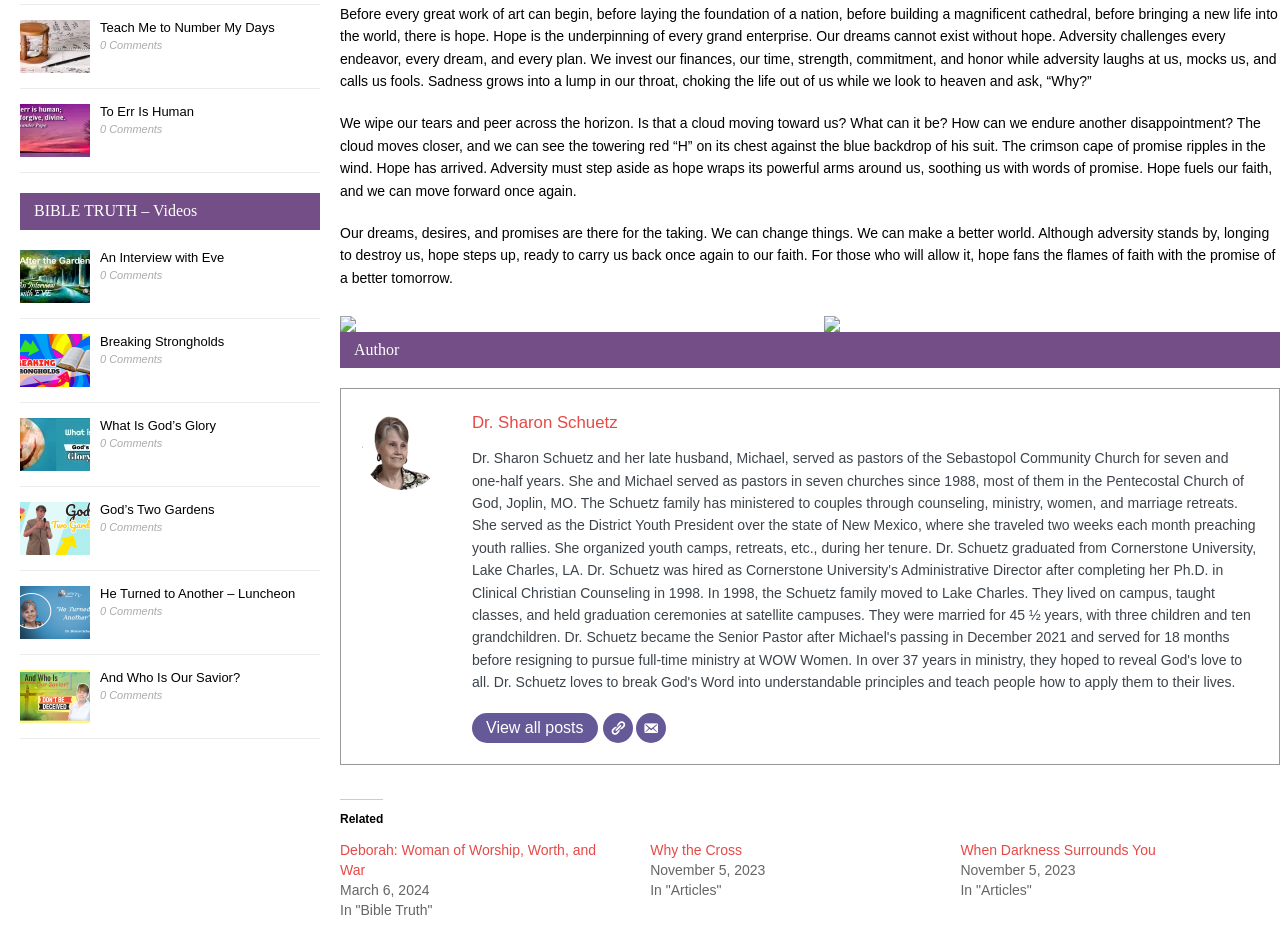Using the information in the image, give a comprehensive answer to the question: 
Who is the author of this article?

I determined the author by looking at the 'Author' heading and the image and link with the text 'Dr. Sharon Schuetz' below it.